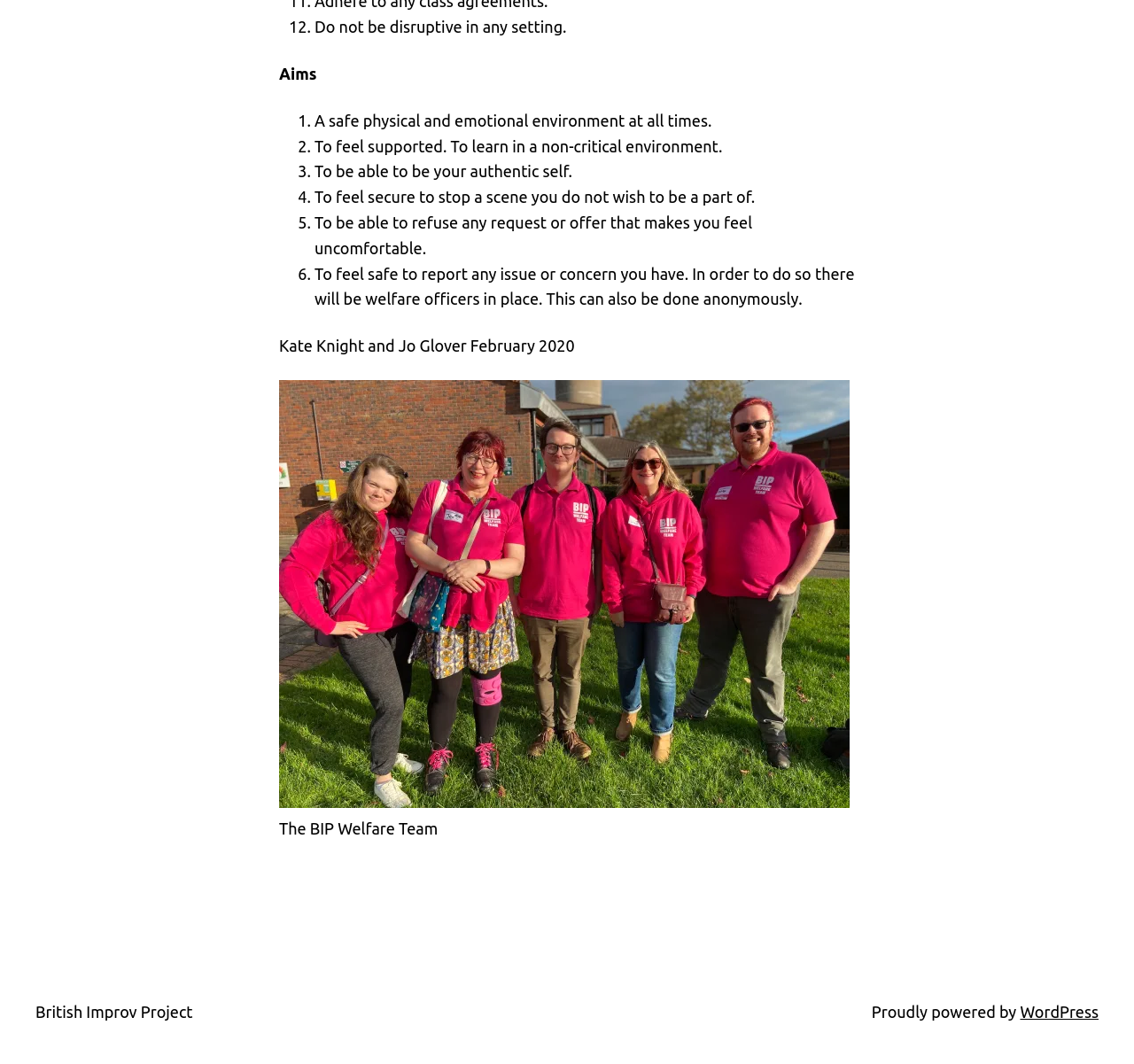Please give a succinct answer to the question in one word or phrase:
How many list markers are there?

6